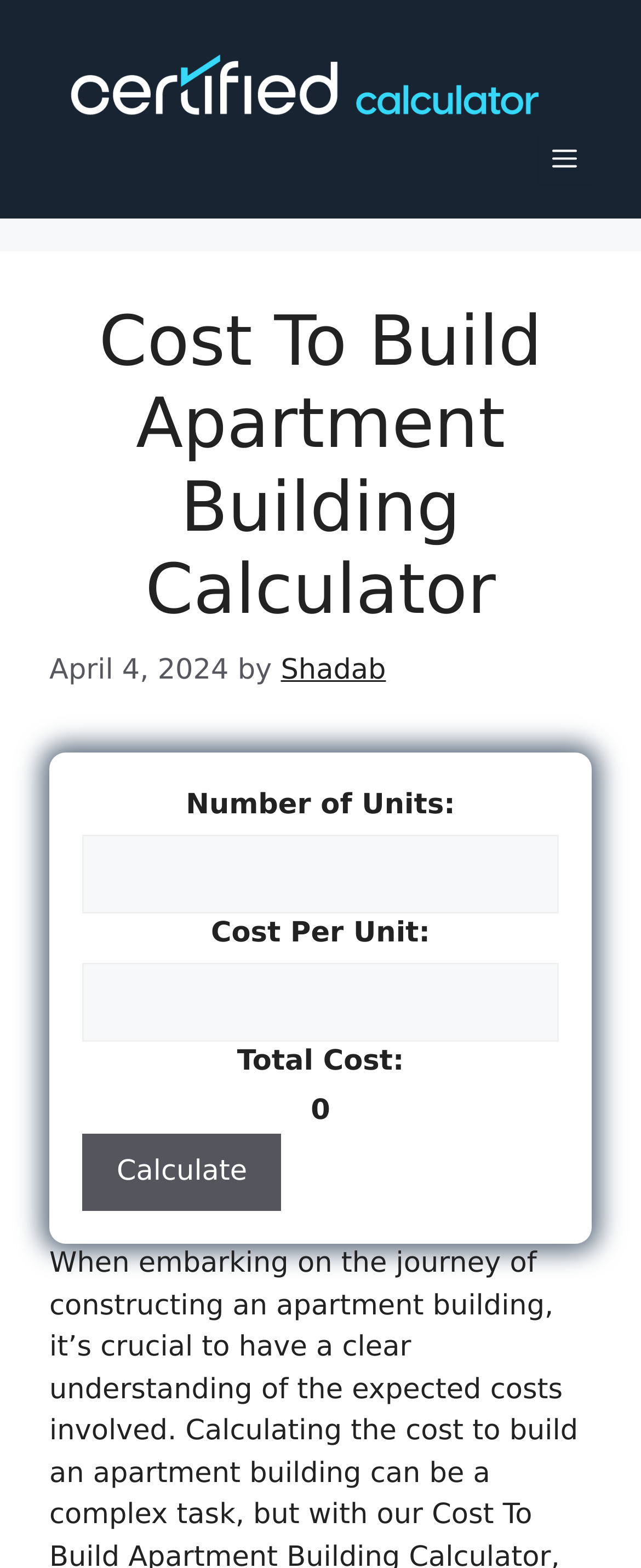Determine the title of the webpage and give its text content.

Cost To Build Apartment Building Calculator